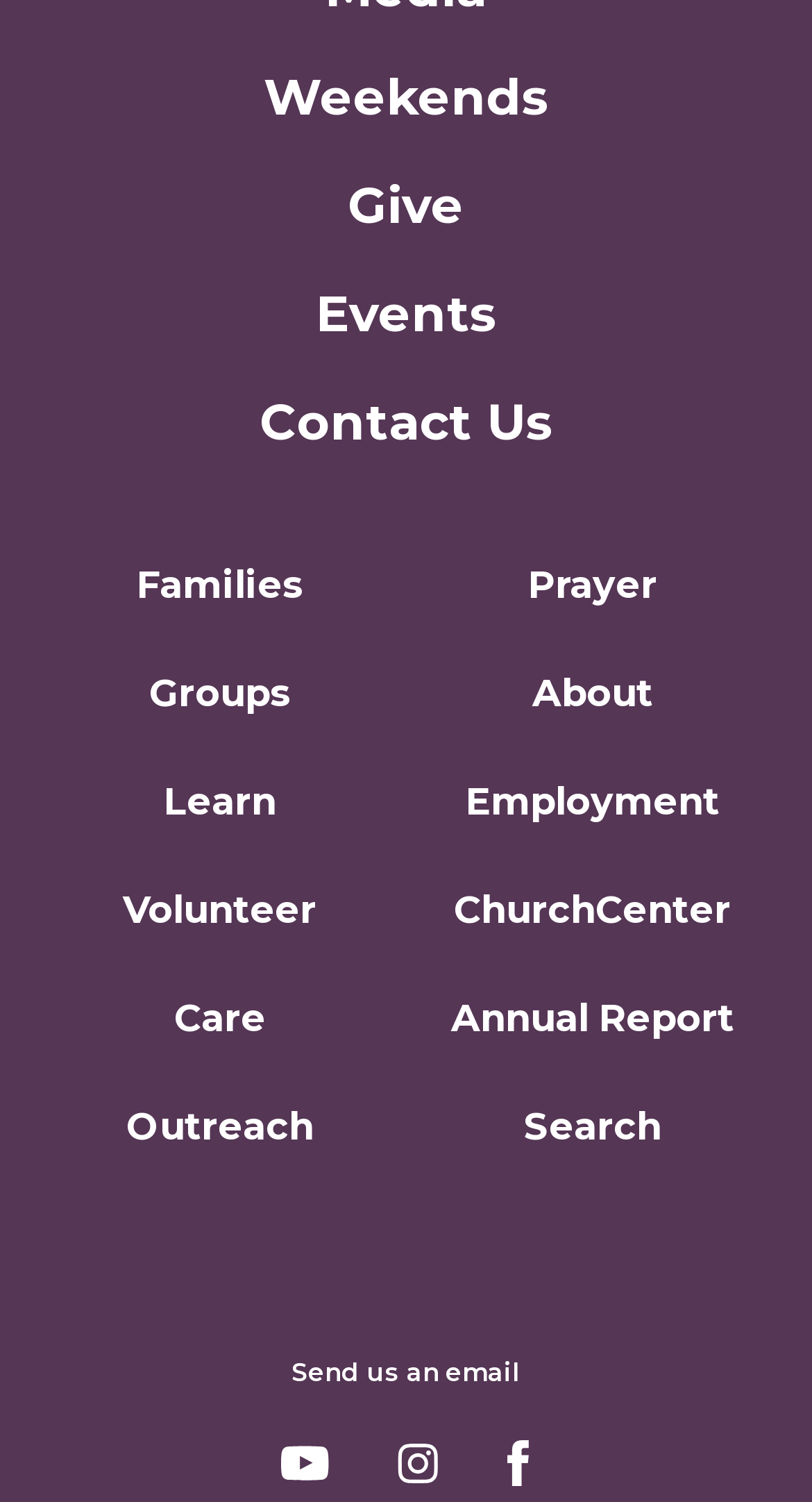Show me the bounding box coordinates of the clickable region to achieve the task as per the instruction: "Contact the church".

[0.319, 0.261, 0.681, 0.301]